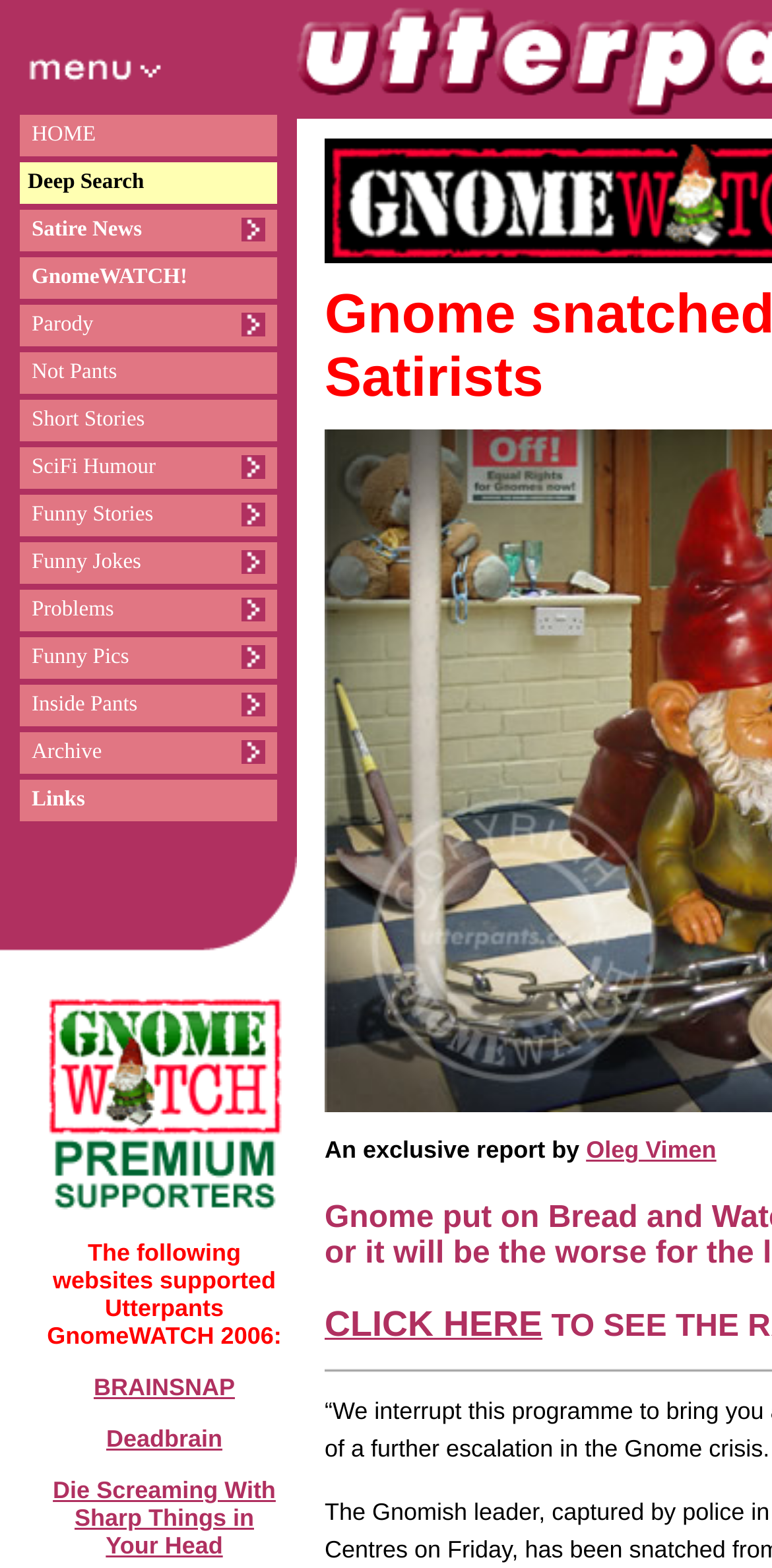Please analyze the image and give a detailed answer to the question:
How many links are in the 'Links' section?

The 'Links' section is located at the bottom of the webpage, and it contains three links: 'BRAINSNAP', 'Deadbrain', and 'Die Screaming With Sharp Things in Your Head'.